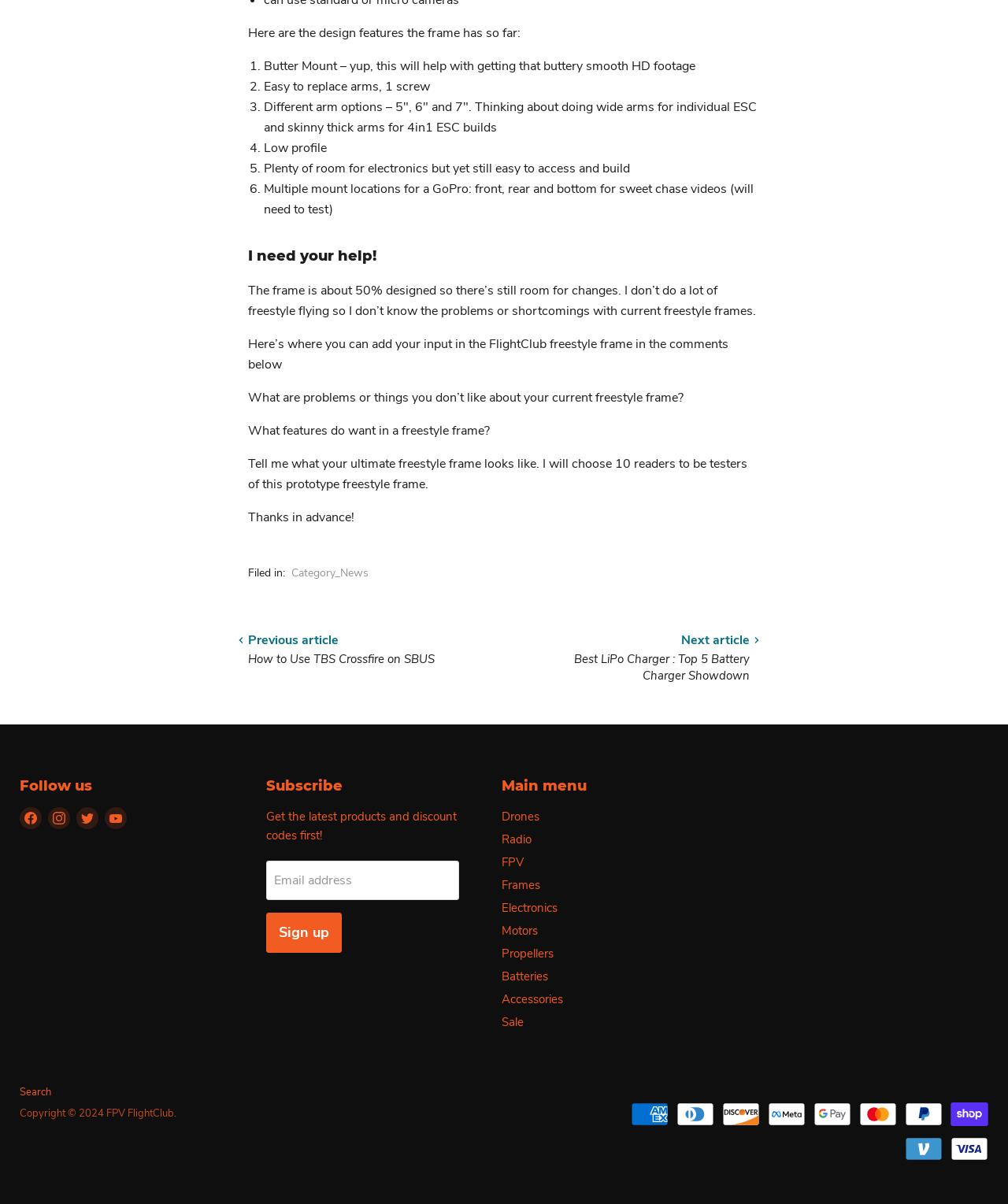Identify the bounding box coordinates of the region I need to click to complete this instruction: "Follow us on Facebook".

[0.02, 0.67, 0.041, 0.689]